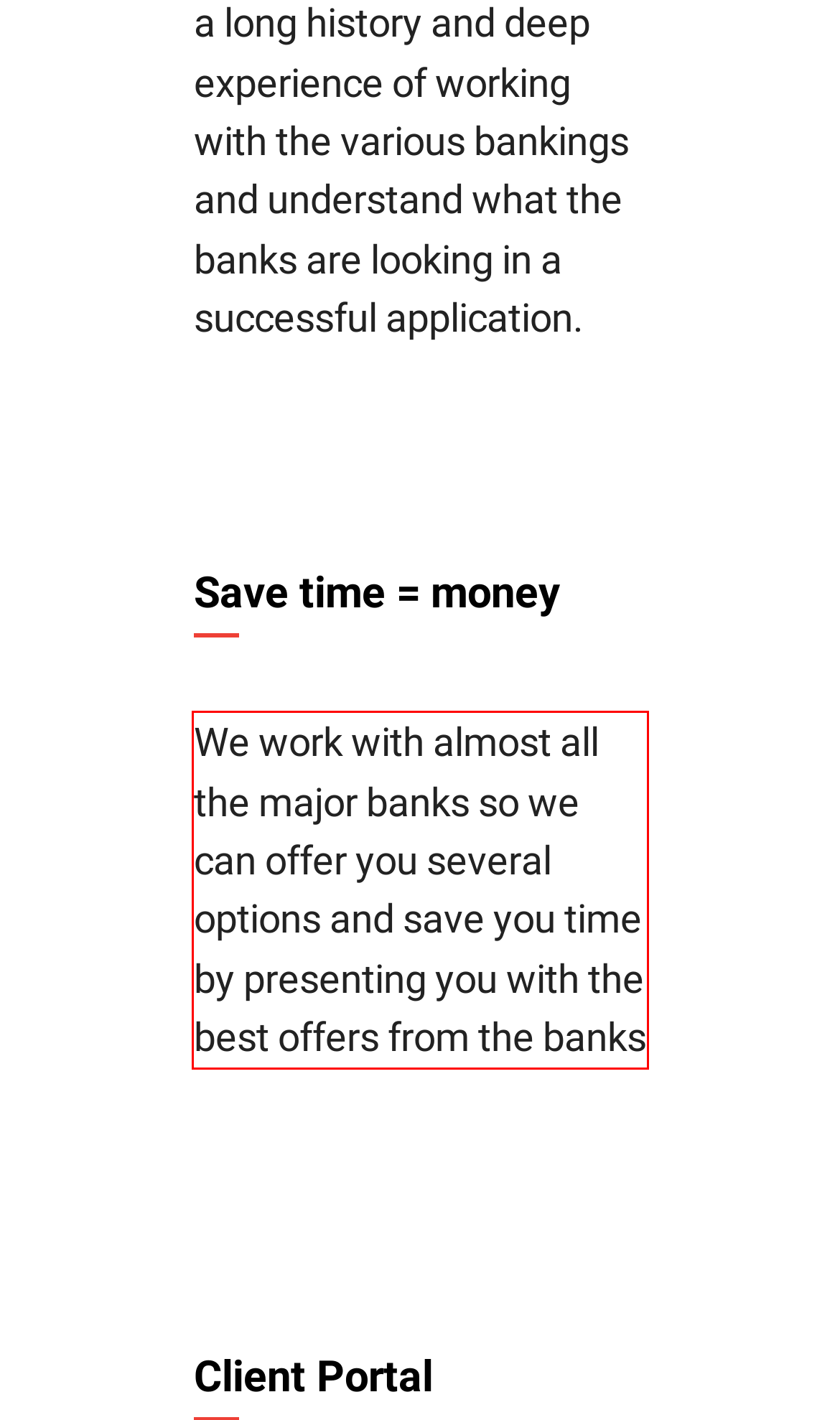Analyze the screenshot of a webpage where a red rectangle is bounding a UI element. Extract and generate the text content within this red bounding box.

We work with almost all the major banks so we can offer you several options and save you time by presenting you with the best offers from the banks